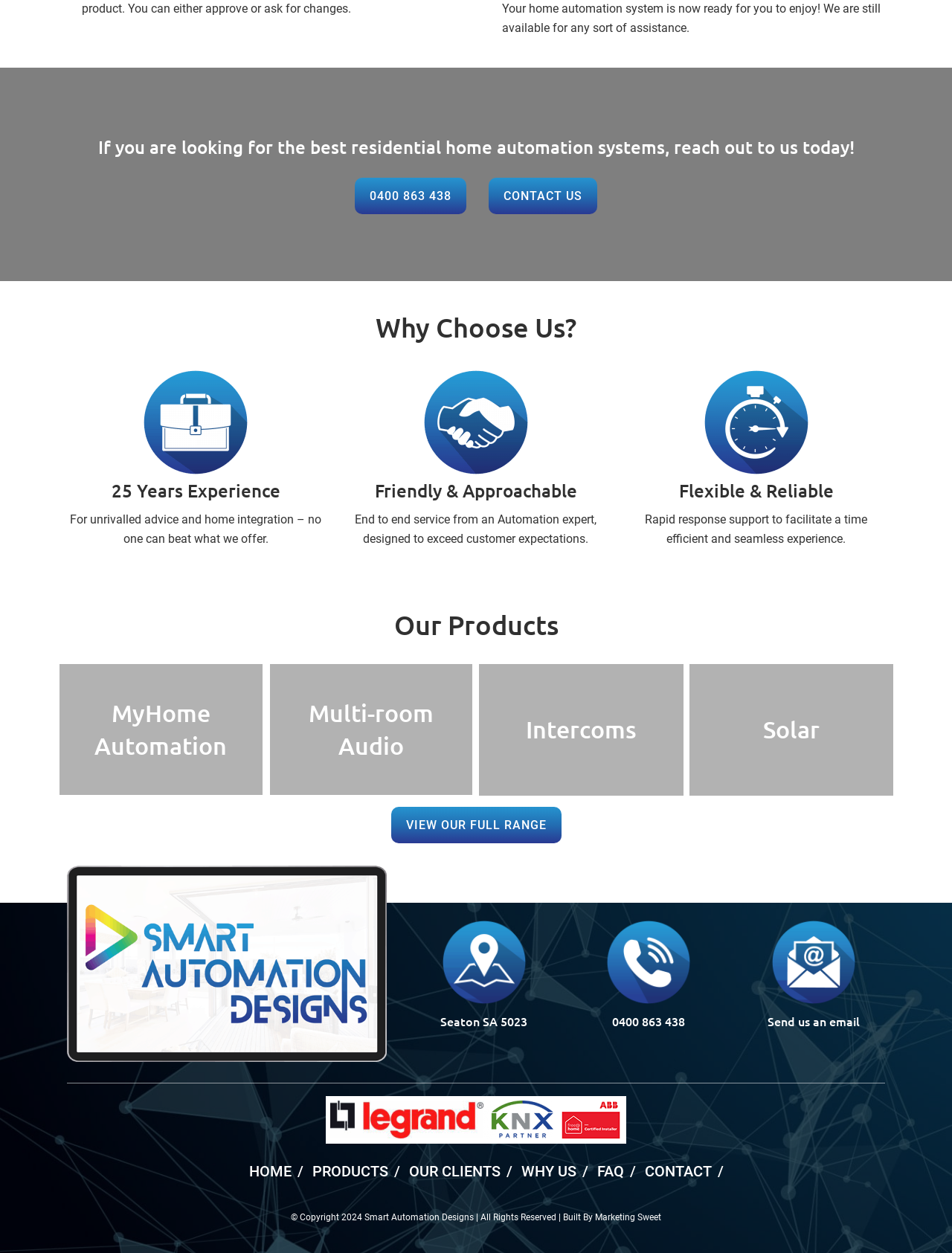Give a short answer using one word or phrase for the question:
What is the company's address?

Seaton SA 5023